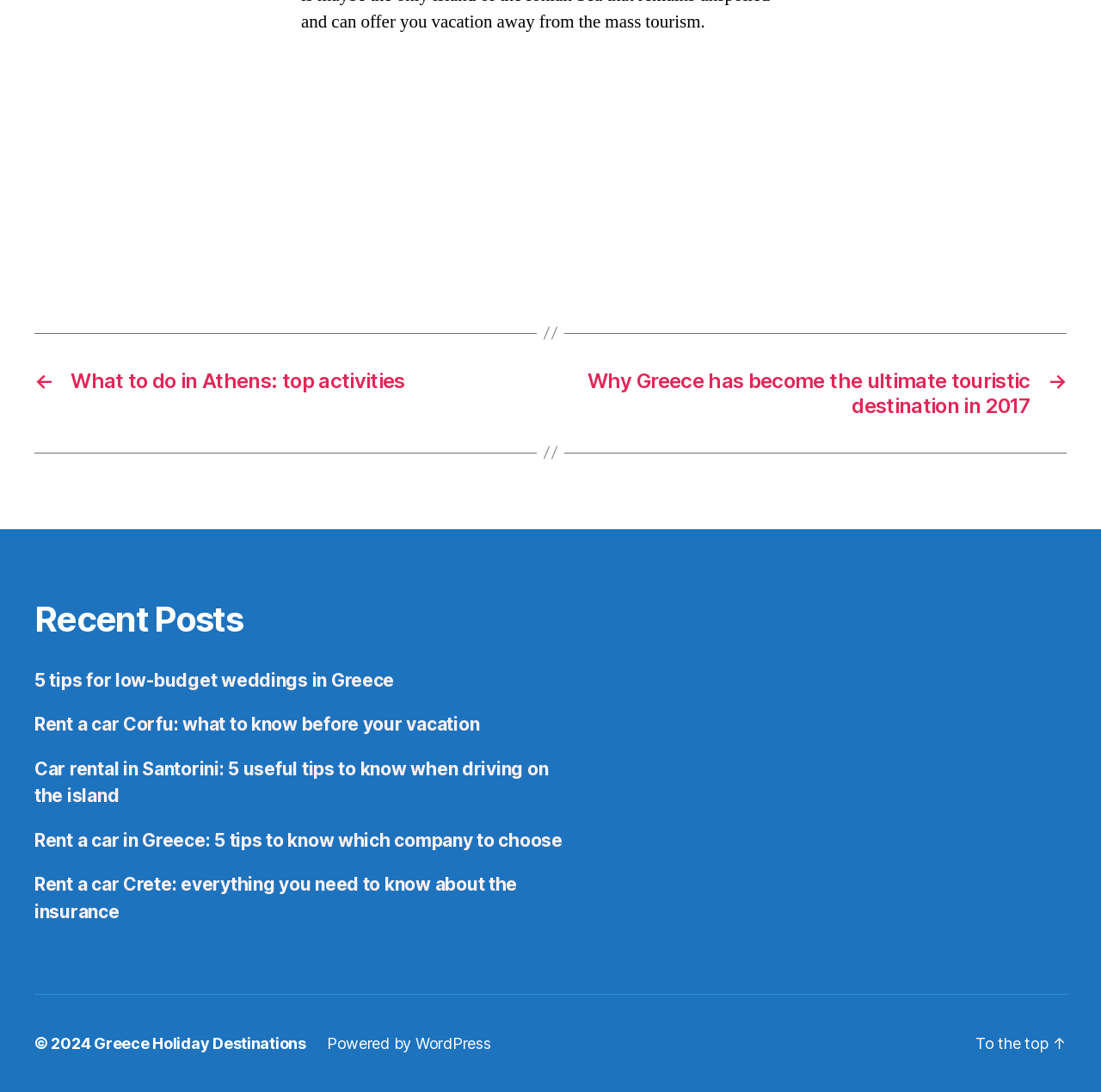Locate the UI element described by Greece Holiday Destinations and provide its bounding box coordinates. Use the format (top-left x, top-left y, bottom-right x, bottom-right y) with all values as floating point numbers between 0 and 1.

[0.079, 0.946, 0.264, 0.961]